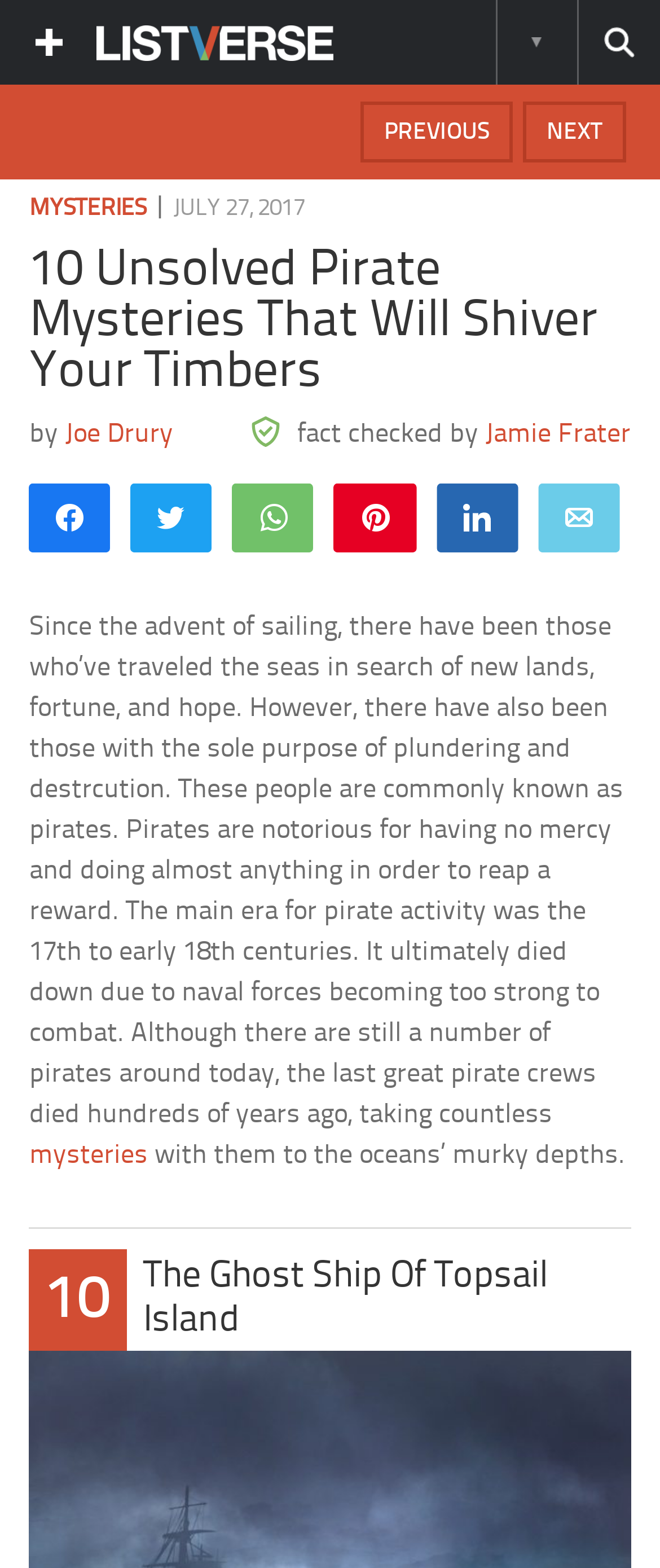Please identify the bounding box coordinates of the clickable area that will fulfill the following instruction: "Search this site". The coordinates should be in the format of four float numbers between 0 and 1, i.e., [left, top, right, bottom].

[0.874, 0.0, 1.0, 0.054]